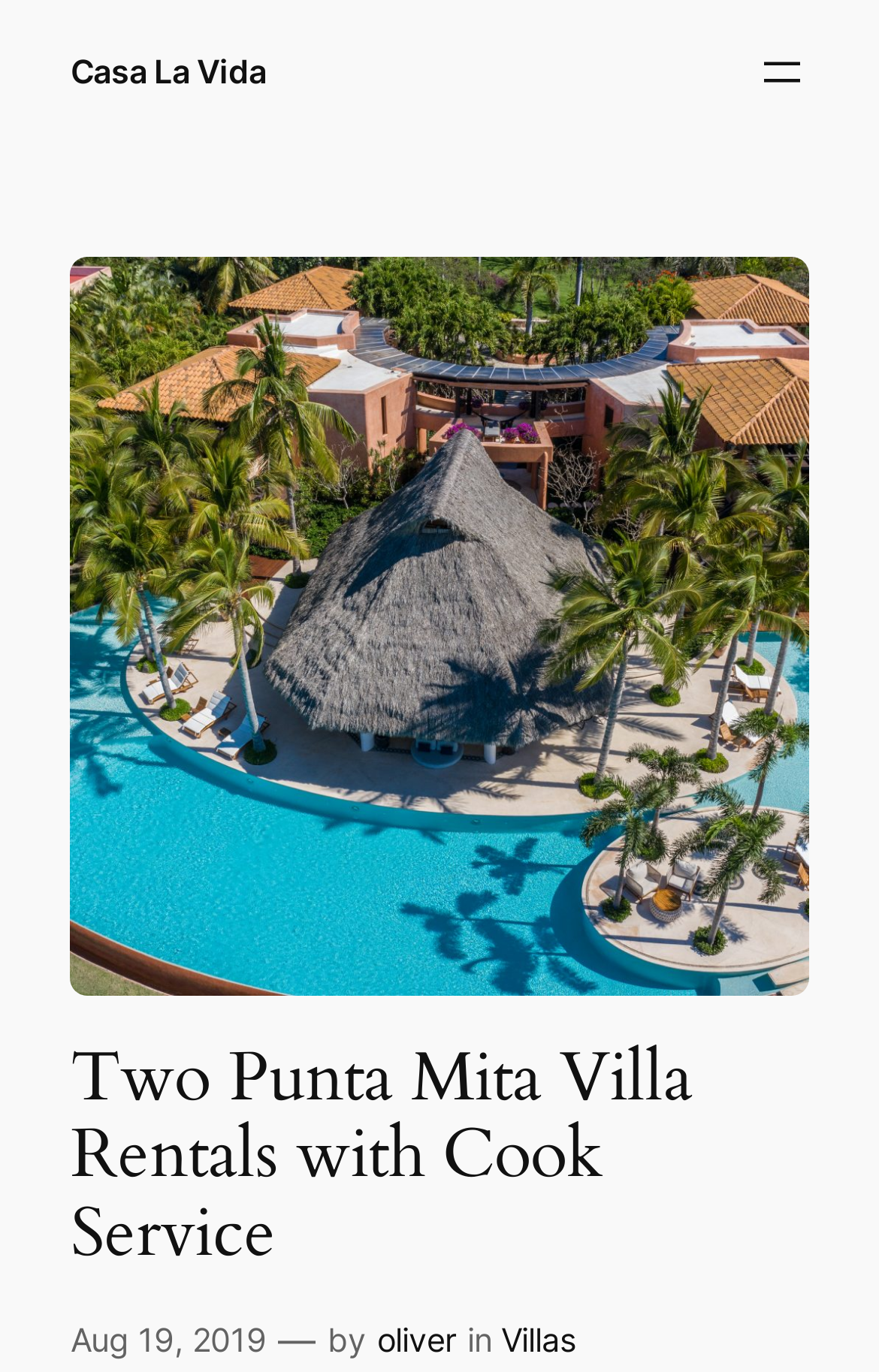From the element description Villas, predict the bounding box coordinates of the UI element. The coordinates must be specified in the format (top-left x, top-left y, bottom-right x, bottom-right y) and should be within the 0 to 1 range.

[0.57, 0.962, 0.655, 0.99]